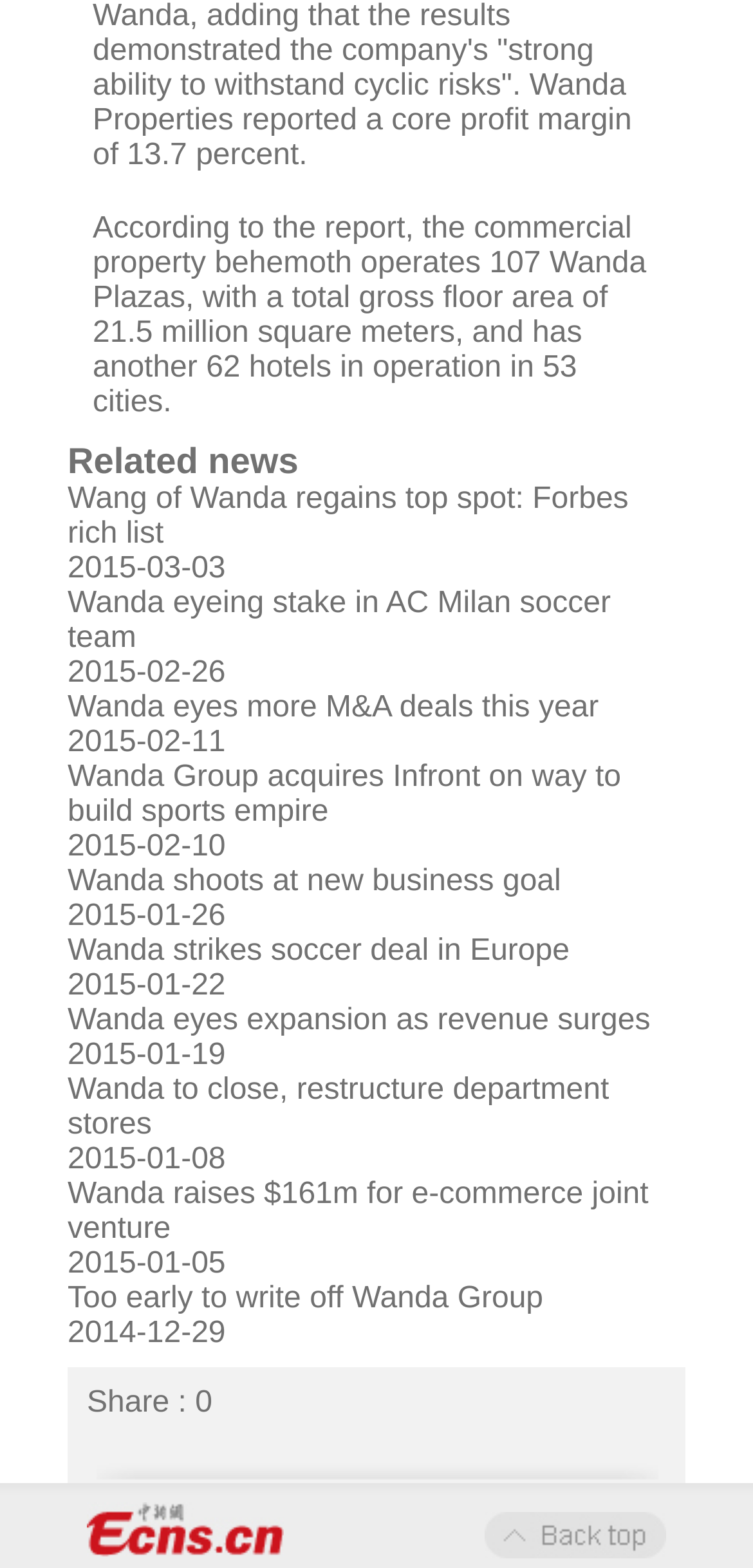Observe the image and answer the following question in detail: How many Wanda Plazas are operated by the company?

I read the StaticText element at the top of the page and found that it mentions the company operating 107 Wanda Plazas.